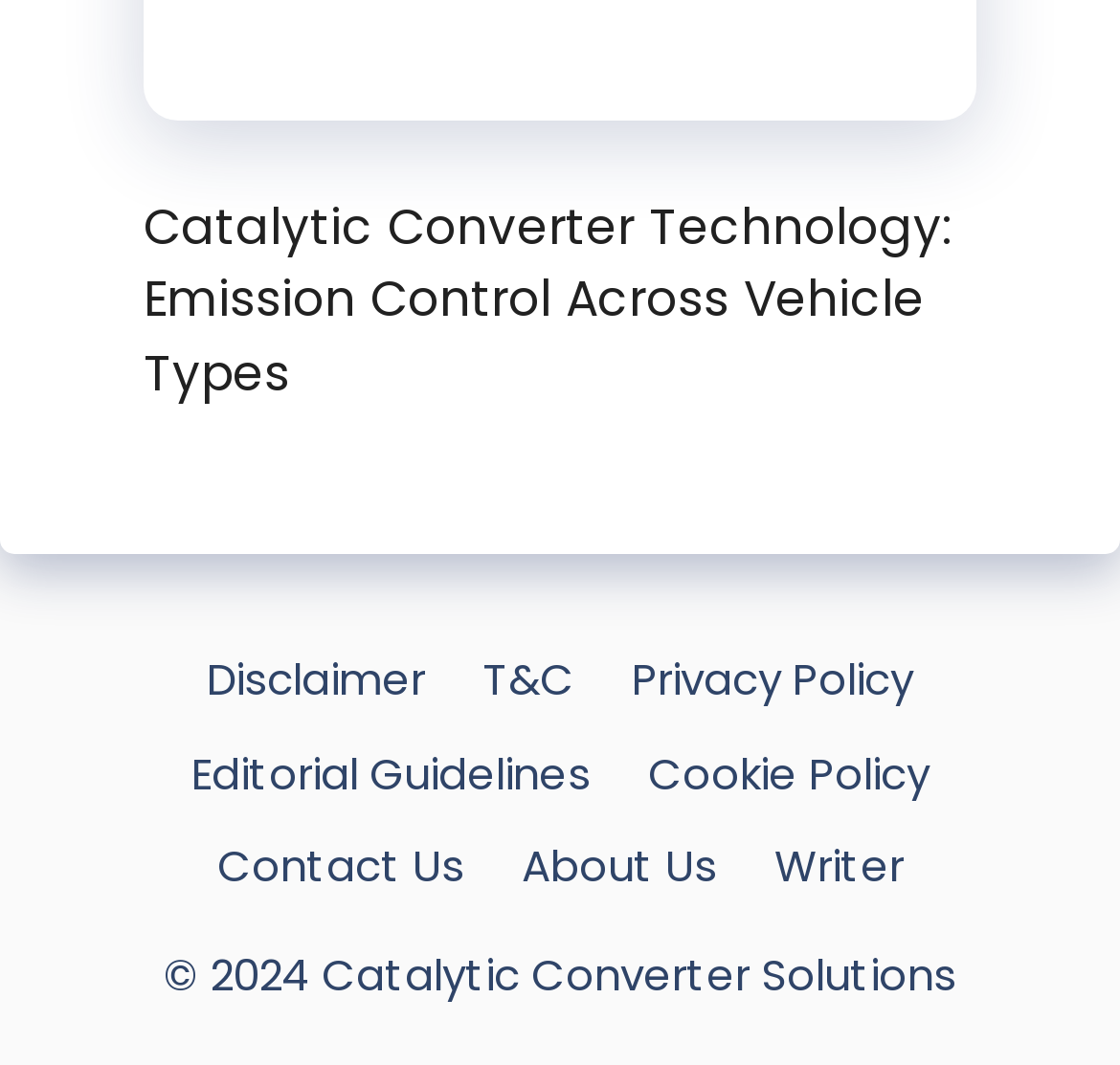Please identify the bounding box coordinates of the area that needs to be clicked to follow this instruction: "Access terms and conditions".

[0.431, 0.61, 0.513, 0.667]